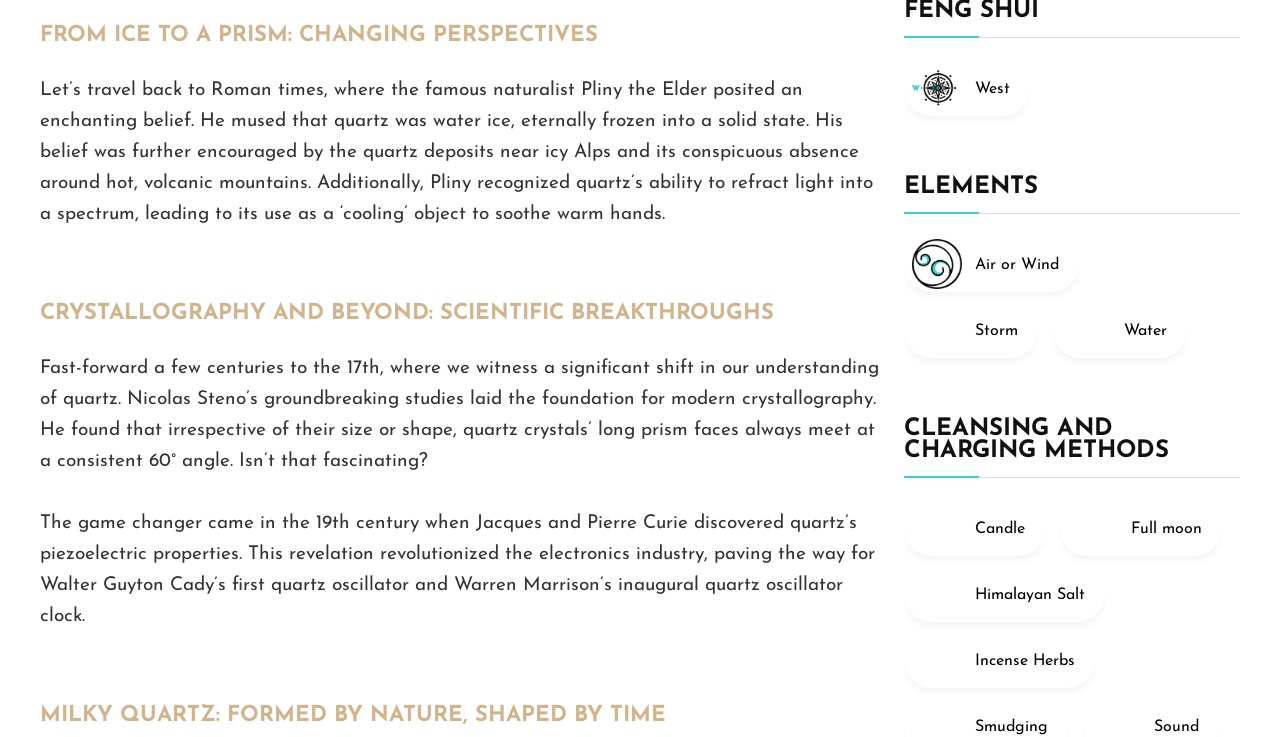Using the webpage screenshot, find the UI element described by Full moon. Provide the bounding box coordinates in the format (top-left x, top-left y, bottom-right x, bottom-right y), ensuring all values are floating point numbers between 0 and 1.

[0.828, 0.678, 0.955, 0.754]